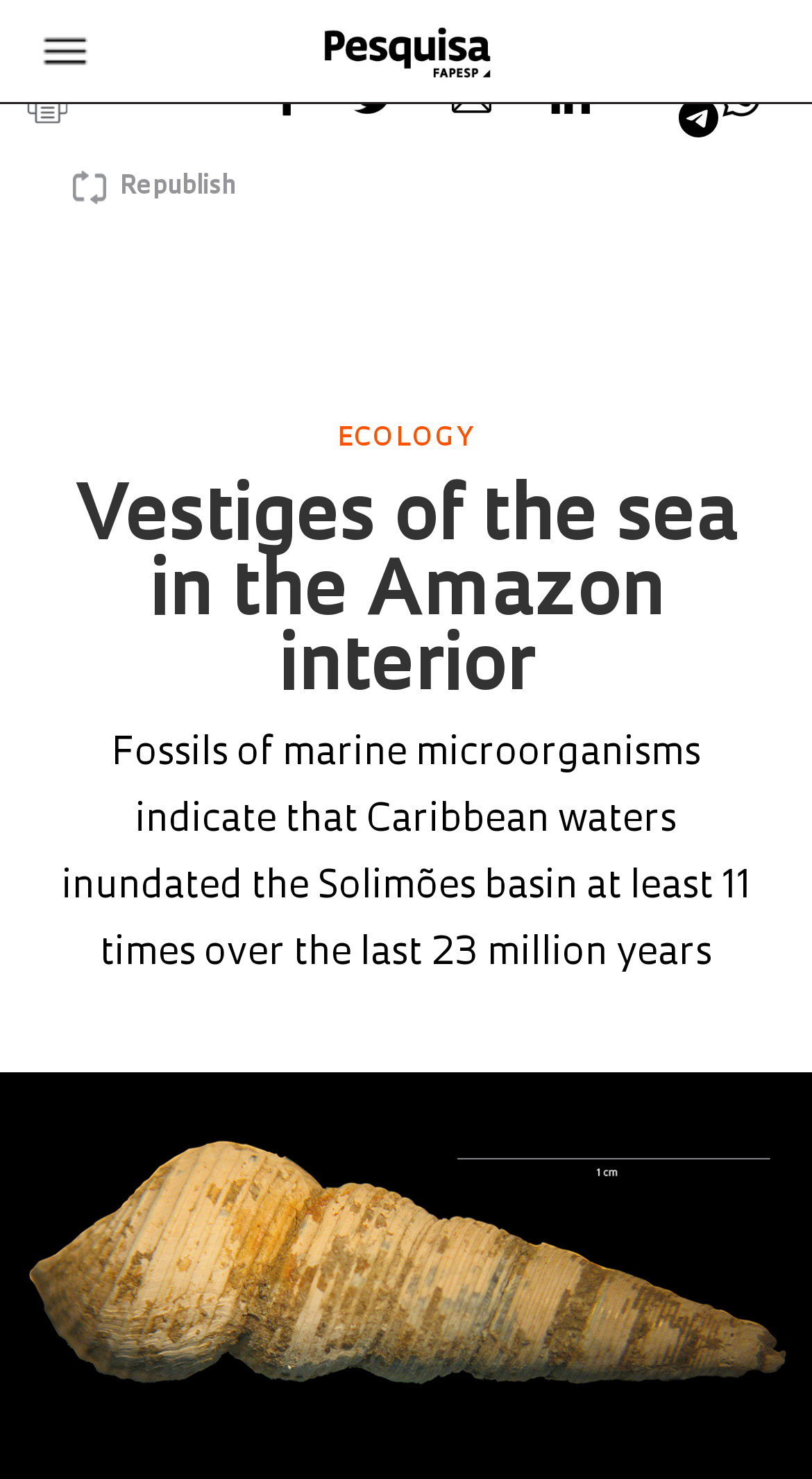Identify the bounding box coordinates of the clickable section necessary to follow the following instruction: "Read the article about Vestiges of the sea in the Amazon interior". The coordinates should be presented as four float numbers from 0 to 1, i.e., [left, top, right, bottom].

[0.091, 0.327, 0.909, 0.479]